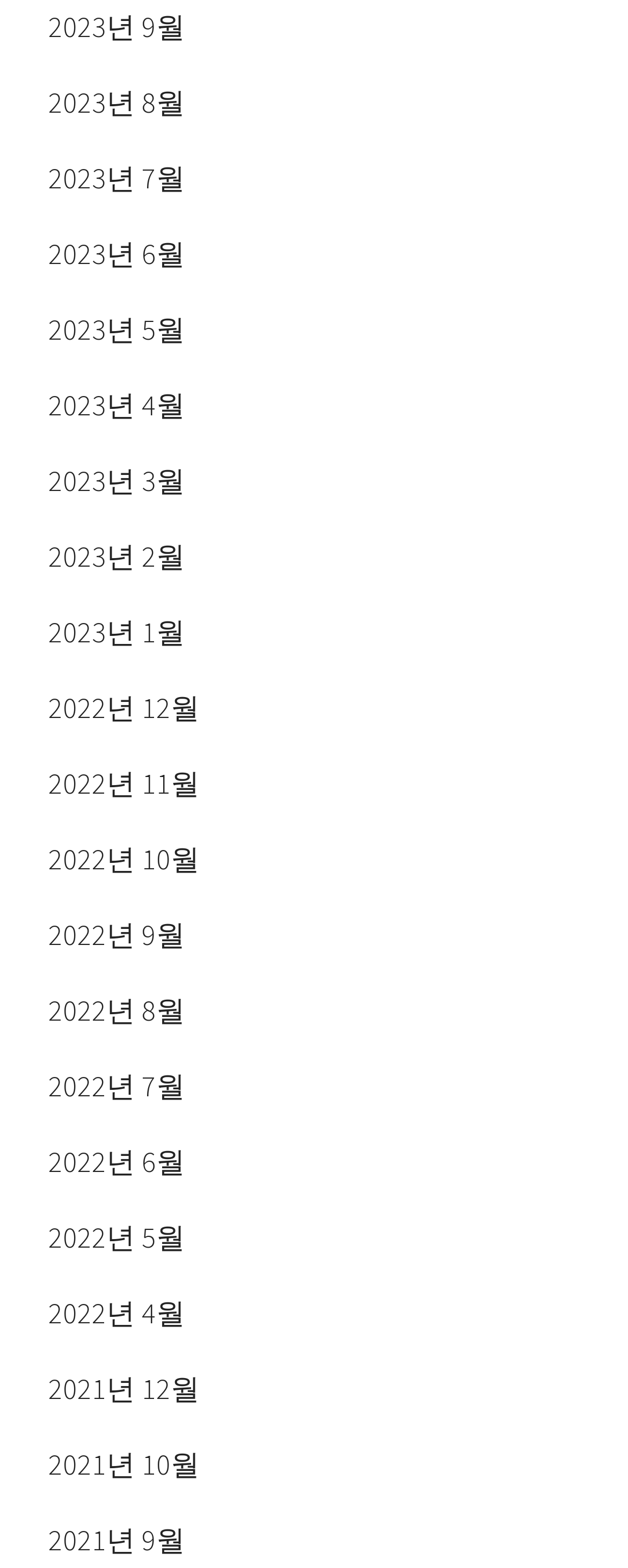How many years are represented?
Please provide a detailed and comprehensive answer to the question.

I analyzed the links and found that they represent three years: 2021, 2022, and 2023. Each year has multiple months listed.